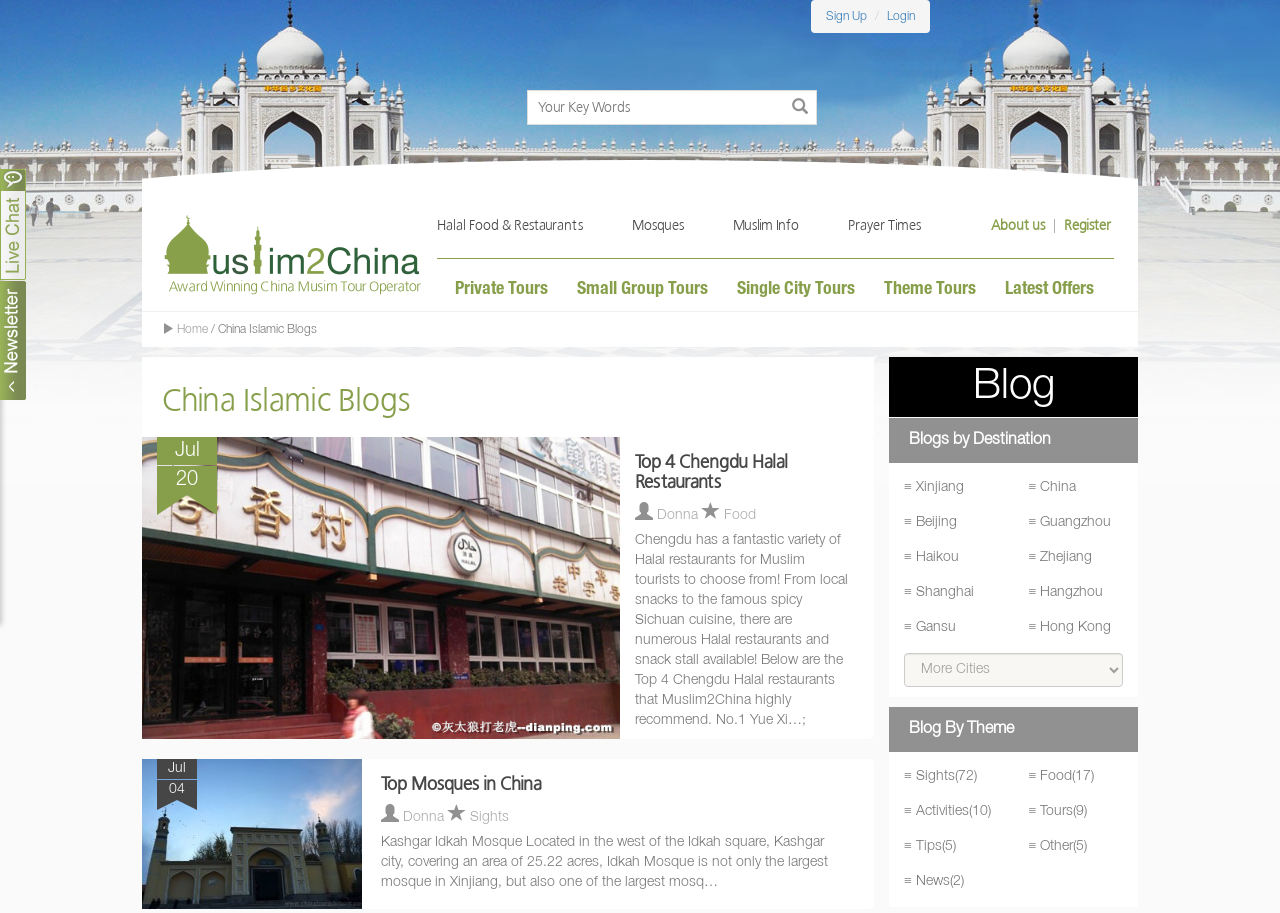Determine the main headline from the webpage and extract its text.

China Islamic Blogs